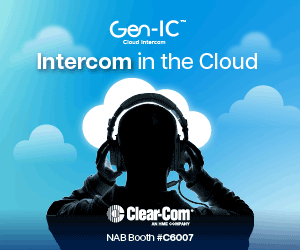What is the color of the sky in the background?
Could you give a comprehensive explanation in response to this question?

The visual features a silhouette of a person wearing headphones set against a blue sky filled with stylized clouds, creating a sense of innovation and connectivity.